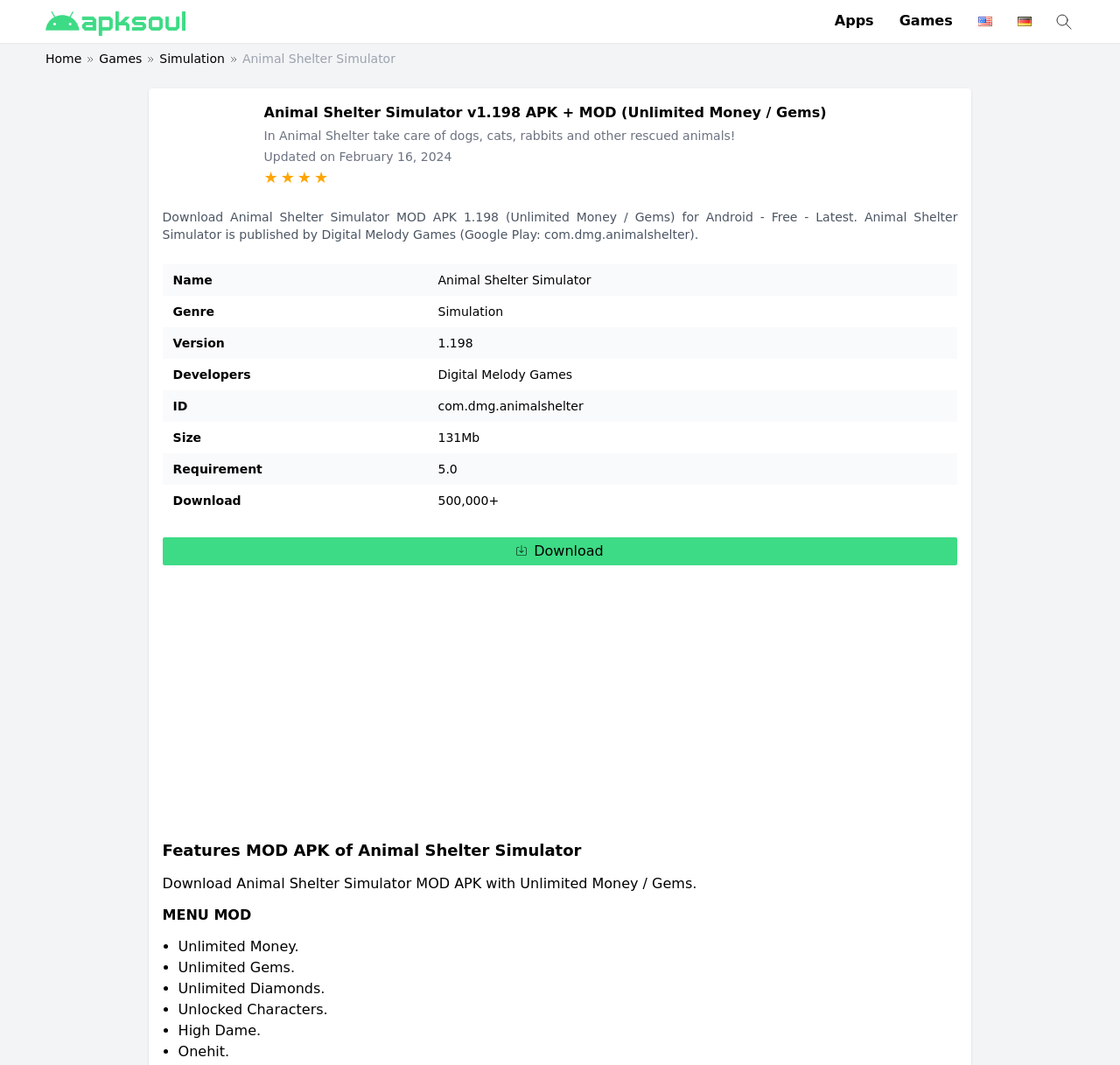Using the provided element description "Stories from CoX", determine the bounding box coordinates of the UI element.

None